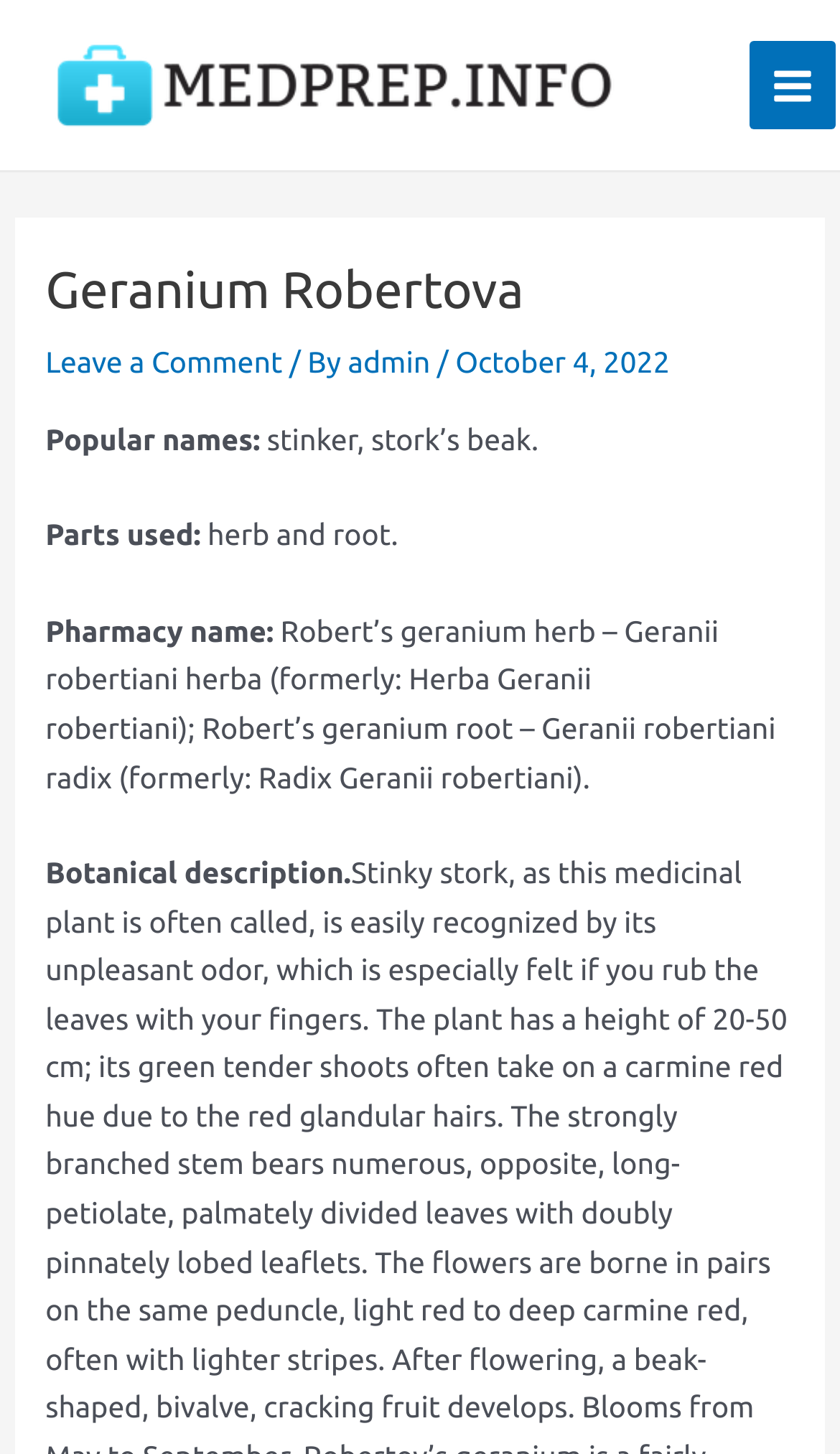Give a concise answer of one word or phrase to the question: 
What are the popular names of the plant?

stinker, stork's beak